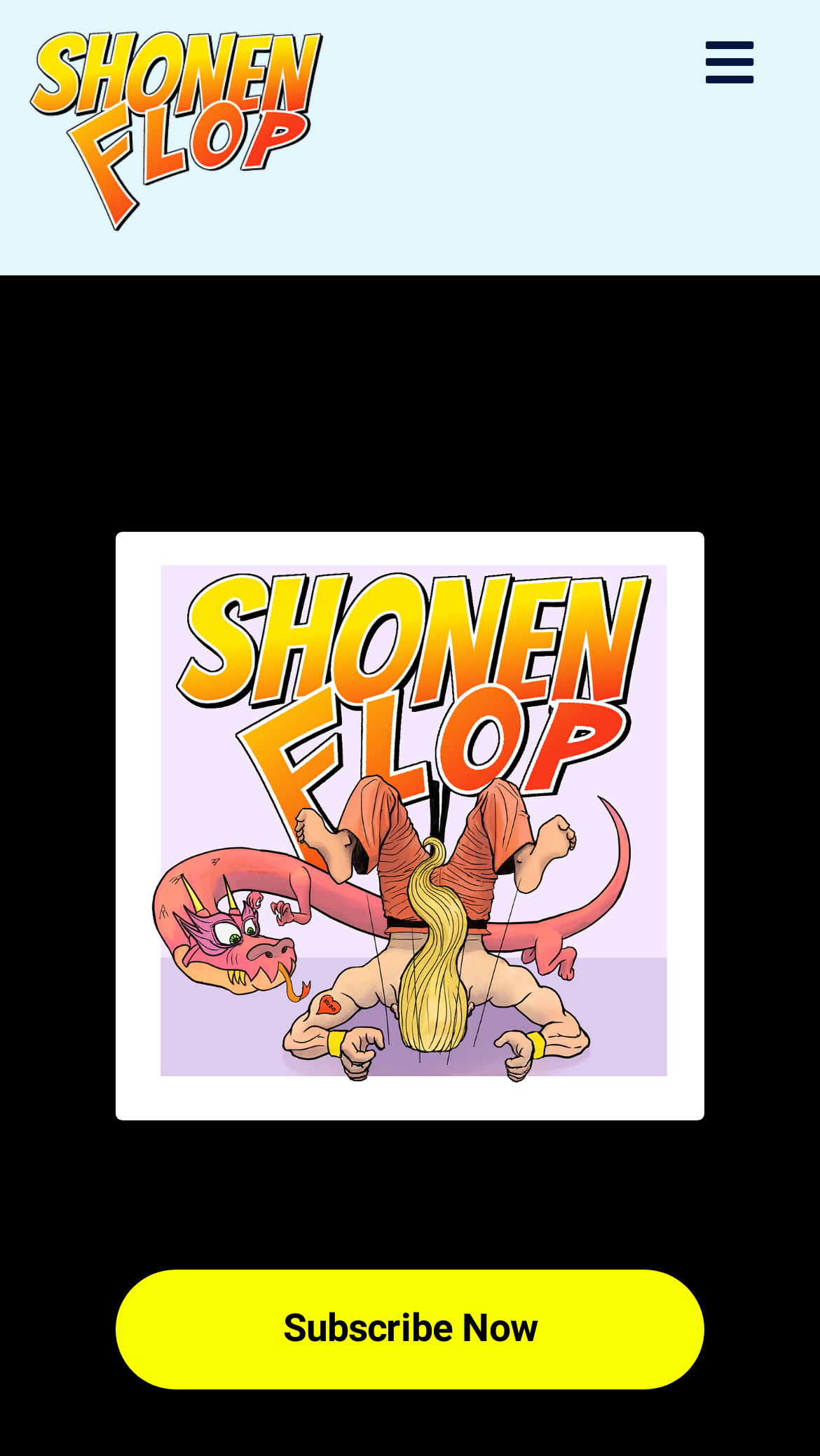Extract the bounding box coordinates for the UI element described as: "Subscribe Now".

[0.141, 0.872, 0.859, 0.954]